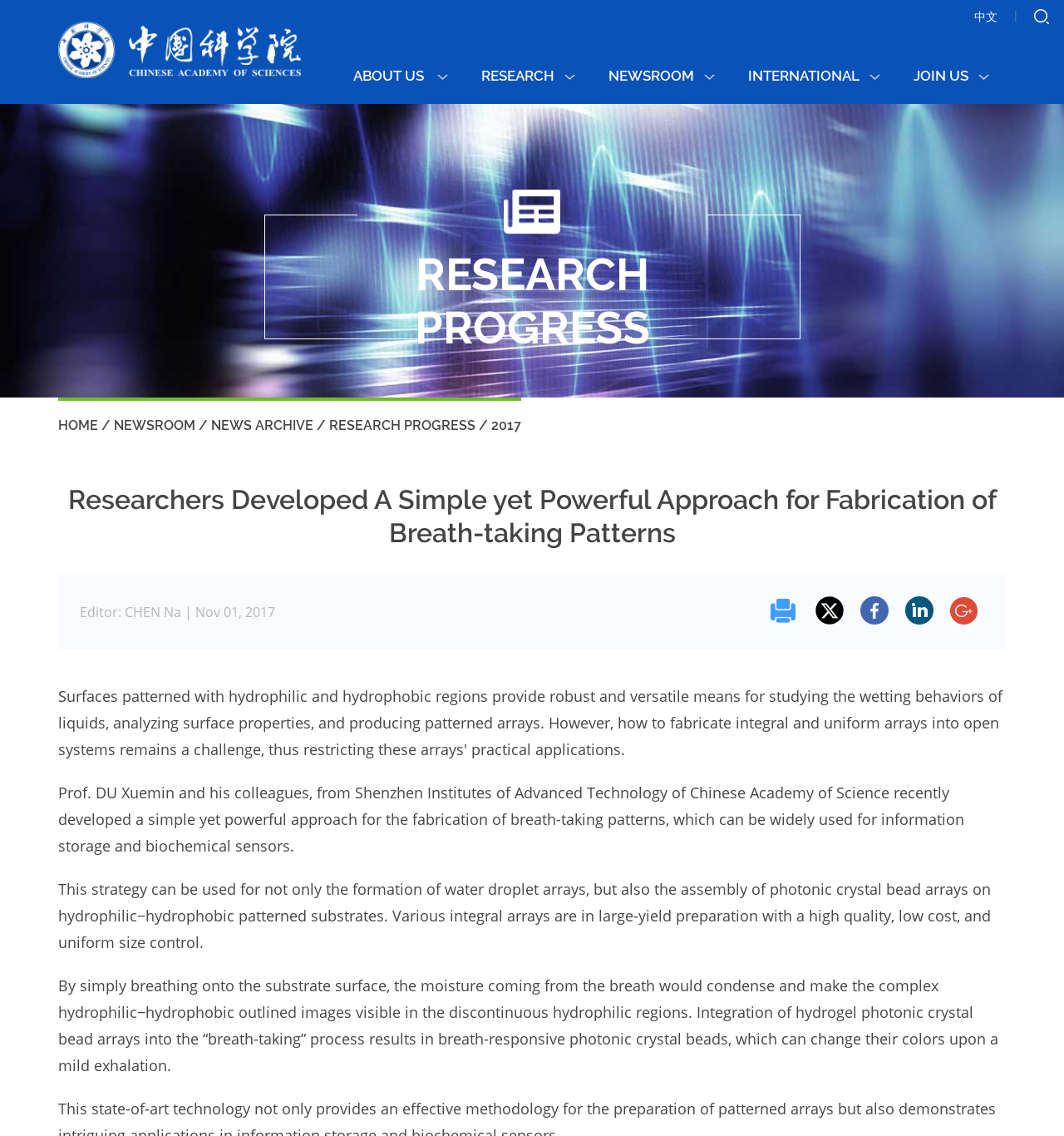Identify and provide the bounding box coordinates of the UI element described: "News Archive". The coordinates should be formatted as [left, top, right, bottom], with each number being a float between 0 and 1.

[0.198, 0.367, 0.295, 0.381]